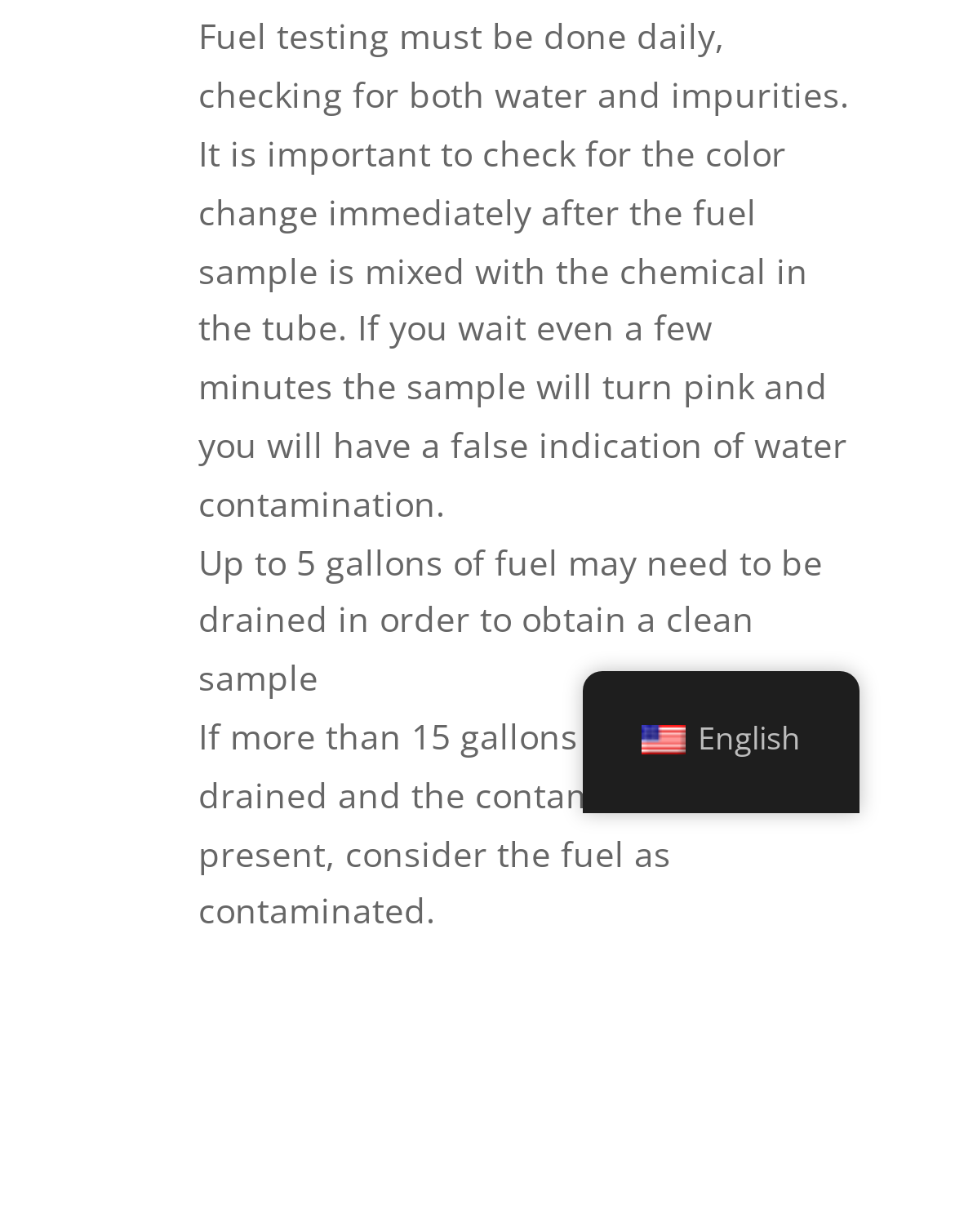Predict the bounding box of the UI element that fits this description: "English".

[0.61, 0.545, 0.9, 0.644]